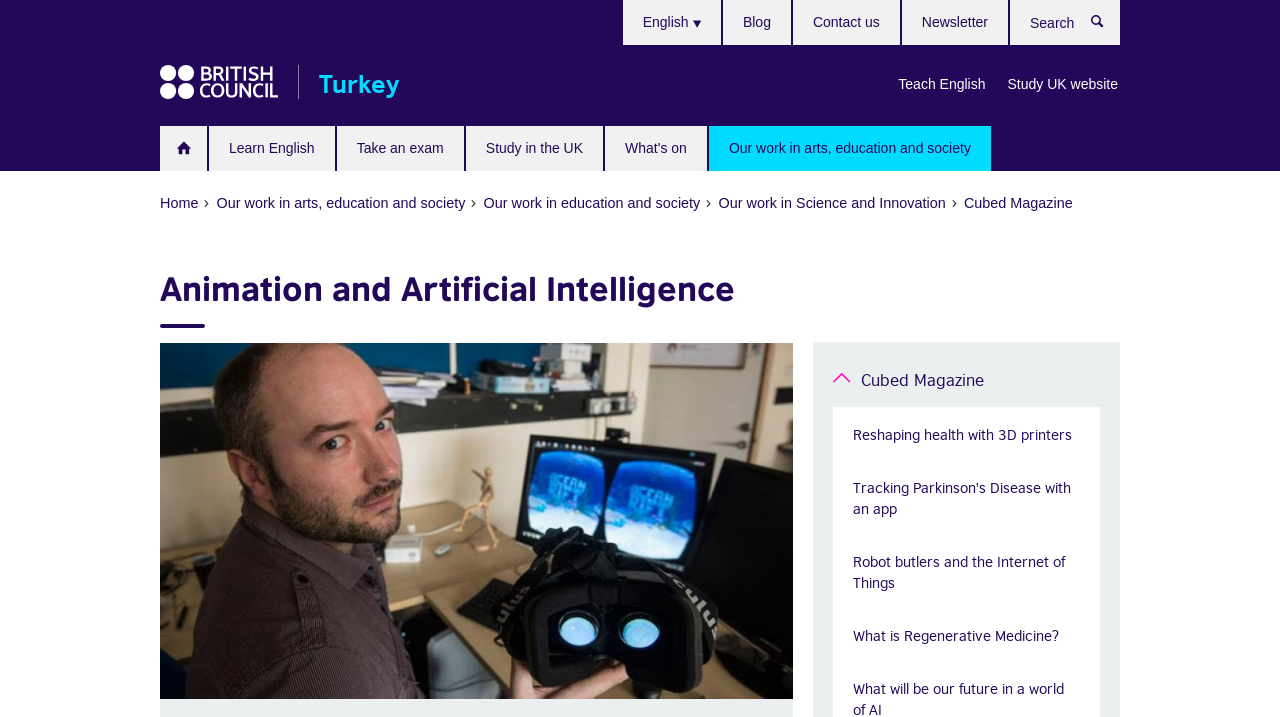Using the information from the screenshot, answer the following question thoroughly:
What is the purpose of the textbox?

The textbox is located at the top right corner of the webpage and has a label 'Search'. It is likely used for searching content on the webpage.